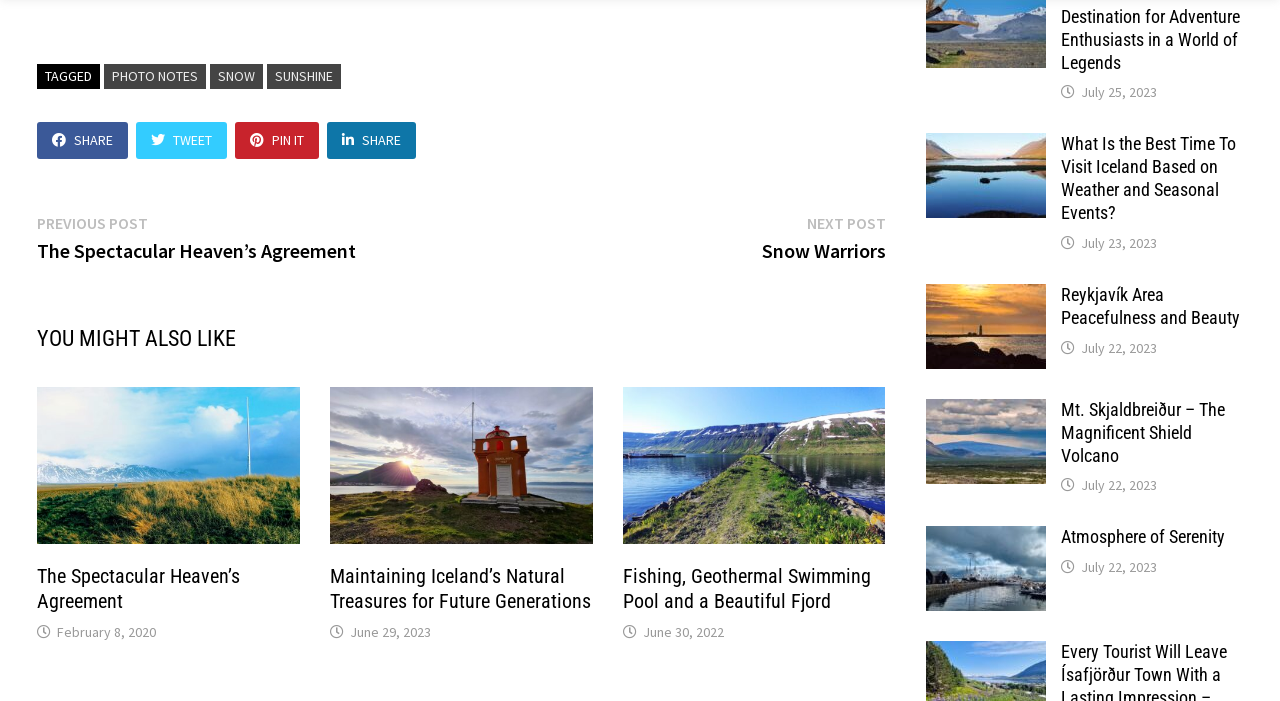Kindly determine the bounding box coordinates for the area that needs to be clicked to execute this instruction: "Click on the 'PHOTO NOTES' link".

[0.081, 0.091, 0.161, 0.126]